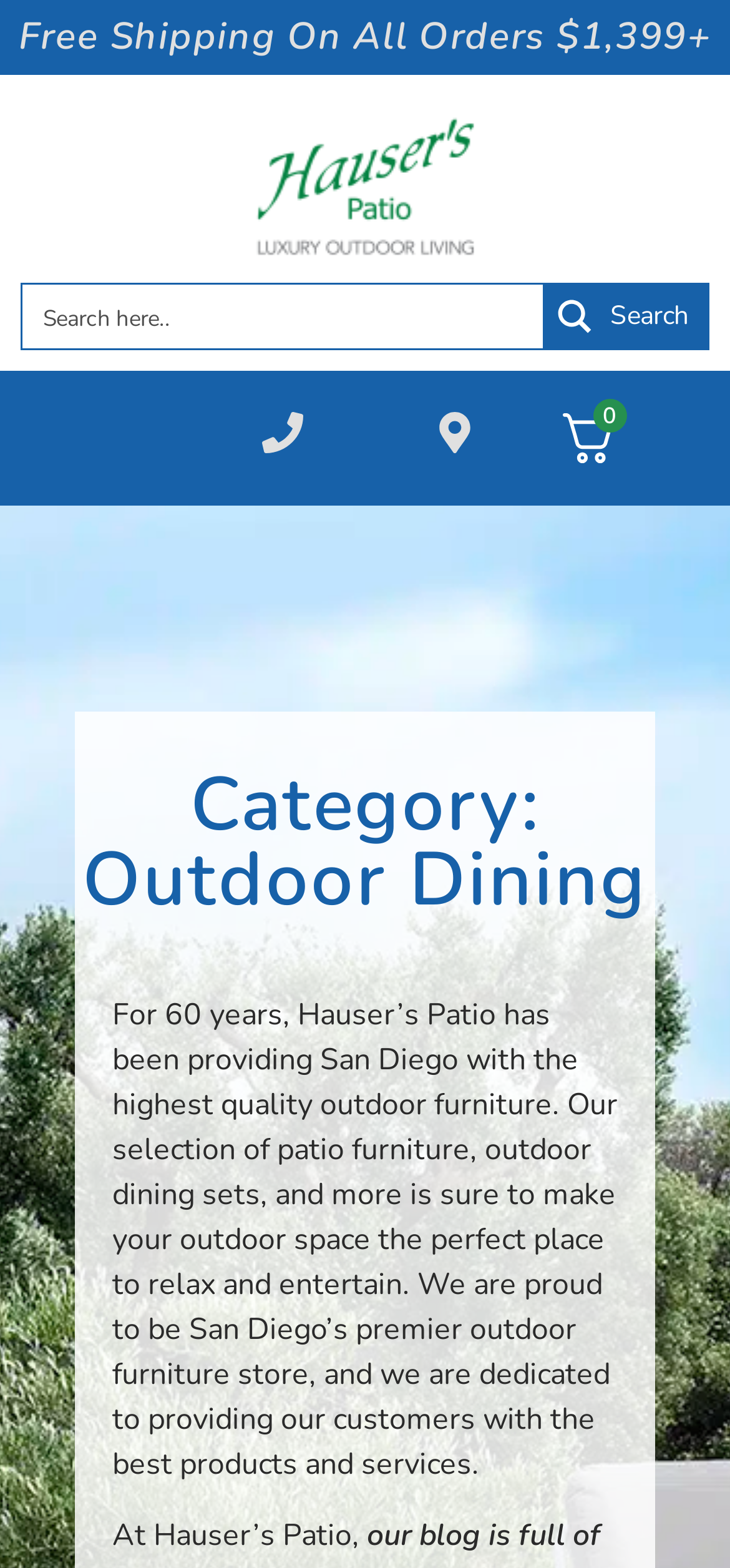What is the name of the patio furniture store?
Answer the question using a single word or phrase, according to the image.

Hauser's Patio